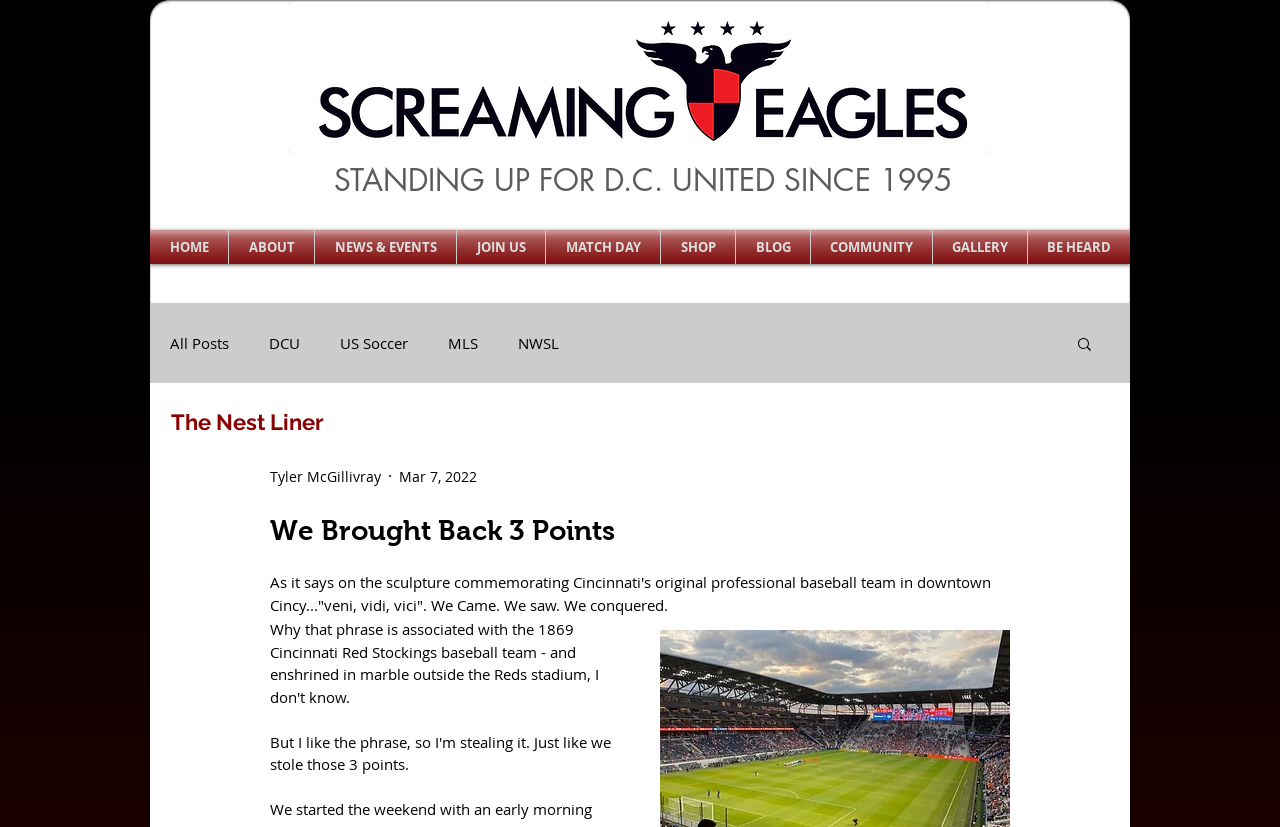Pinpoint the bounding box coordinates of the element you need to click to execute the following instruction: "check the blog". The bounding box should be represented by four float numbers between 0 and 1, in the format [left, top, right, bottom].

[0.575, 0.278, 0.633, 0.319]